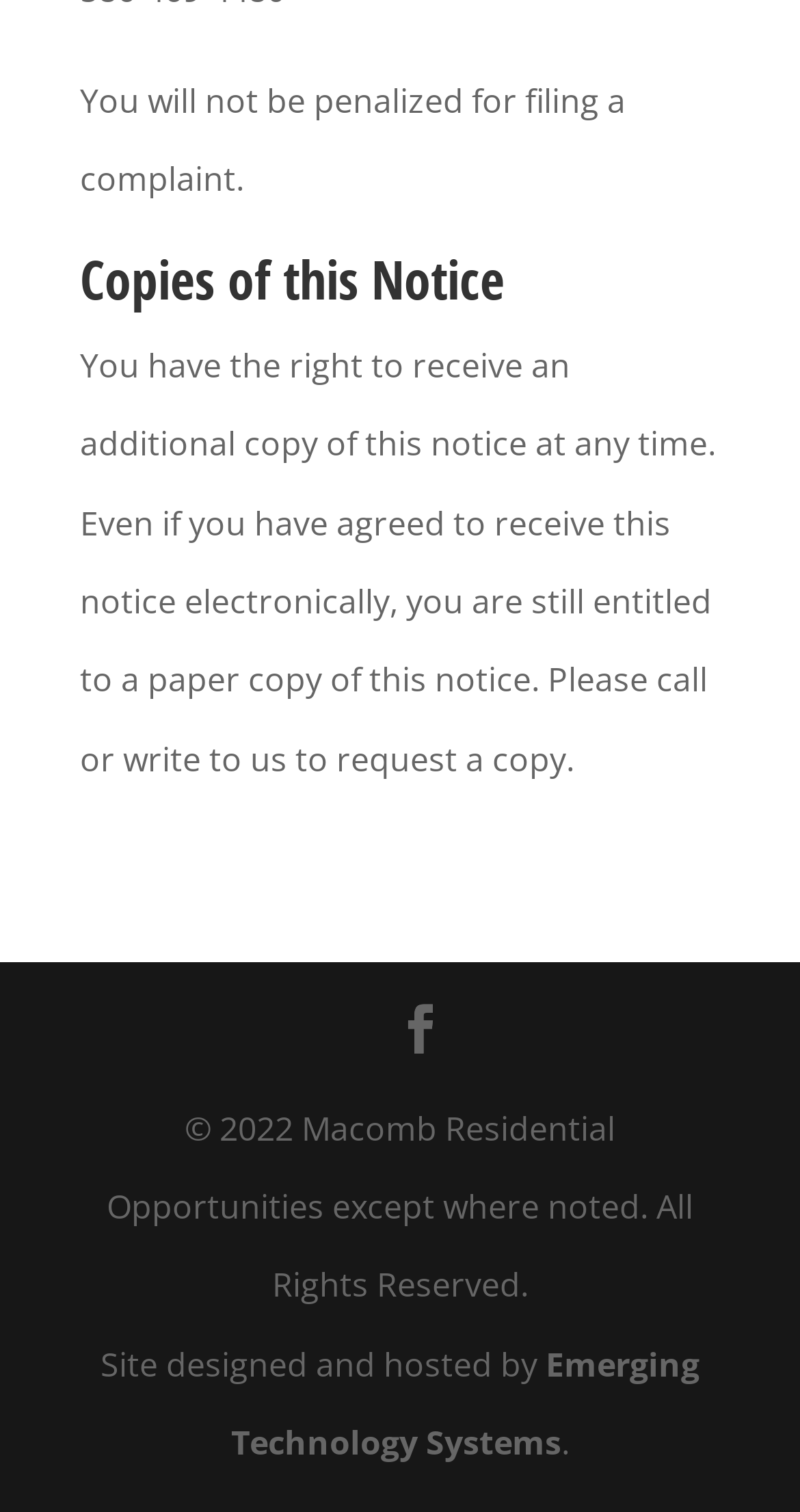Reply to the question with a brief word or phrase: How can I request a copy of this notice?

Call or write